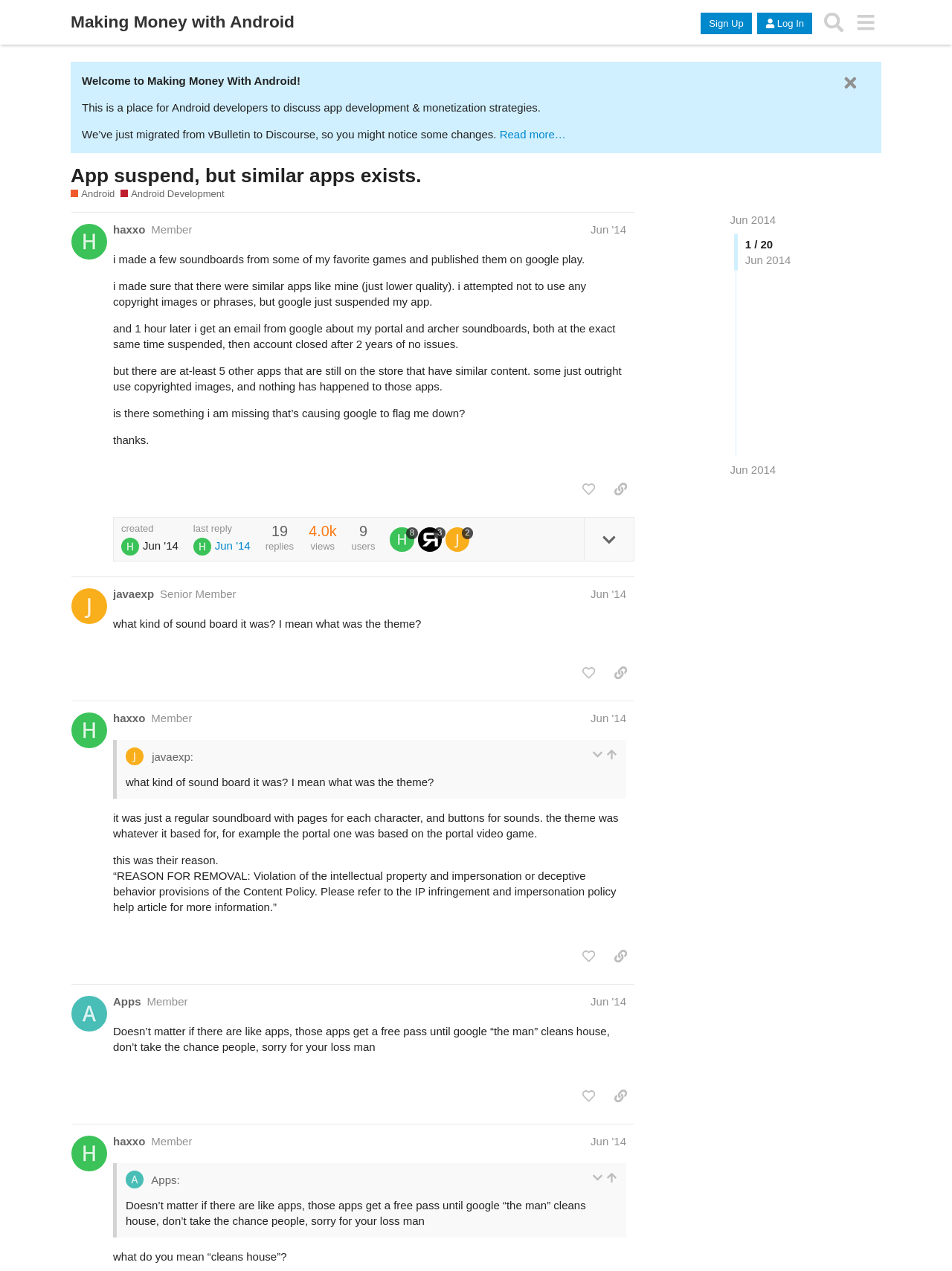What is the reason for removal of the app mentioned in the first post?
Look at the screenshot and give a one-word or phrase answer.

Violation of intellectual property and impersonation or deceptive behavior provisions